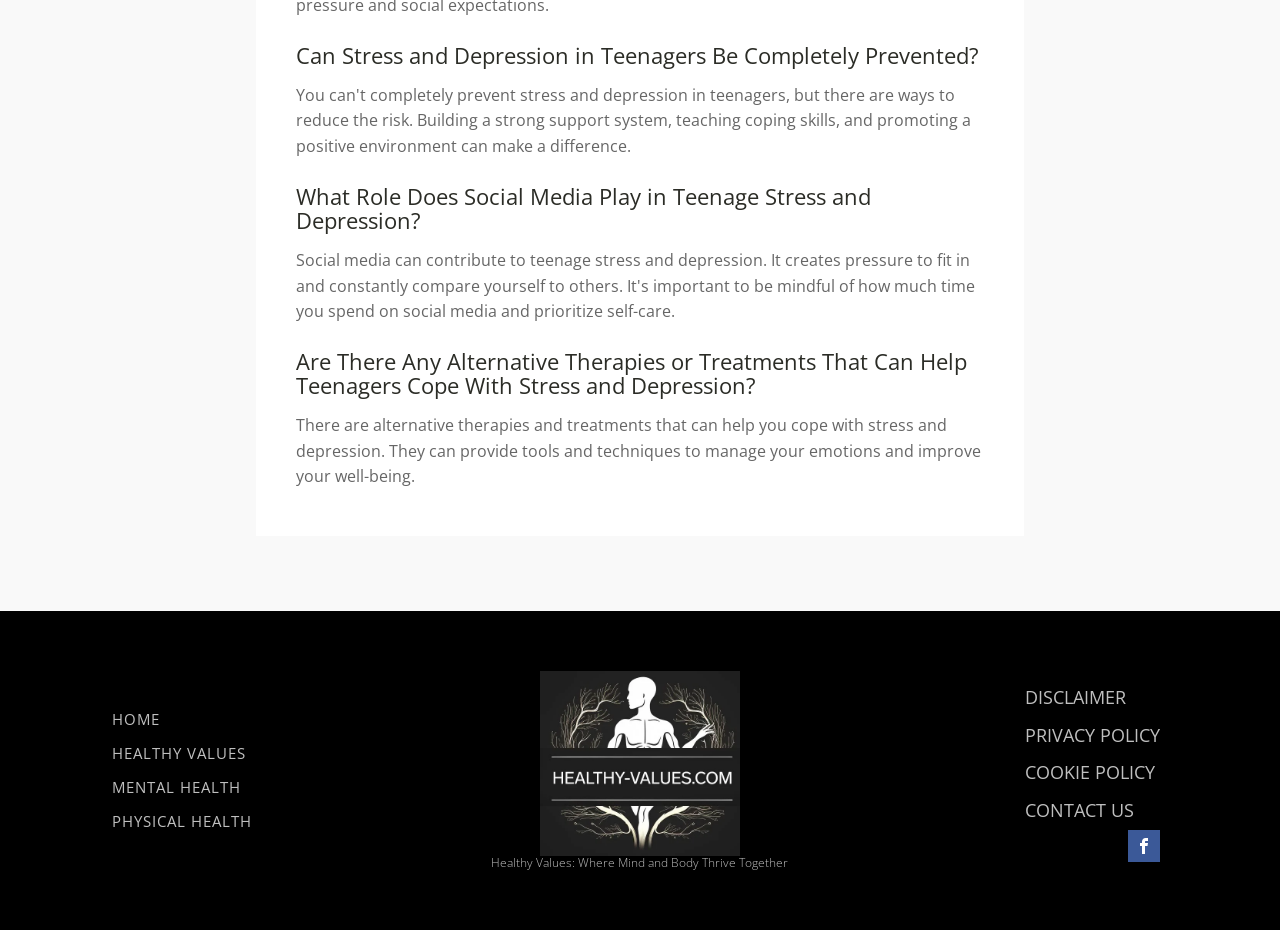Locate the bounding box coordinates of the clickable area to execute the instruction: "Read the article about preventing stress and depression in teenagers". Provide the coordinates as four float numbers between 0 and 1, represented as [left, top, right, bottom].

[0.231, 0.046, 0.769, 0.072]